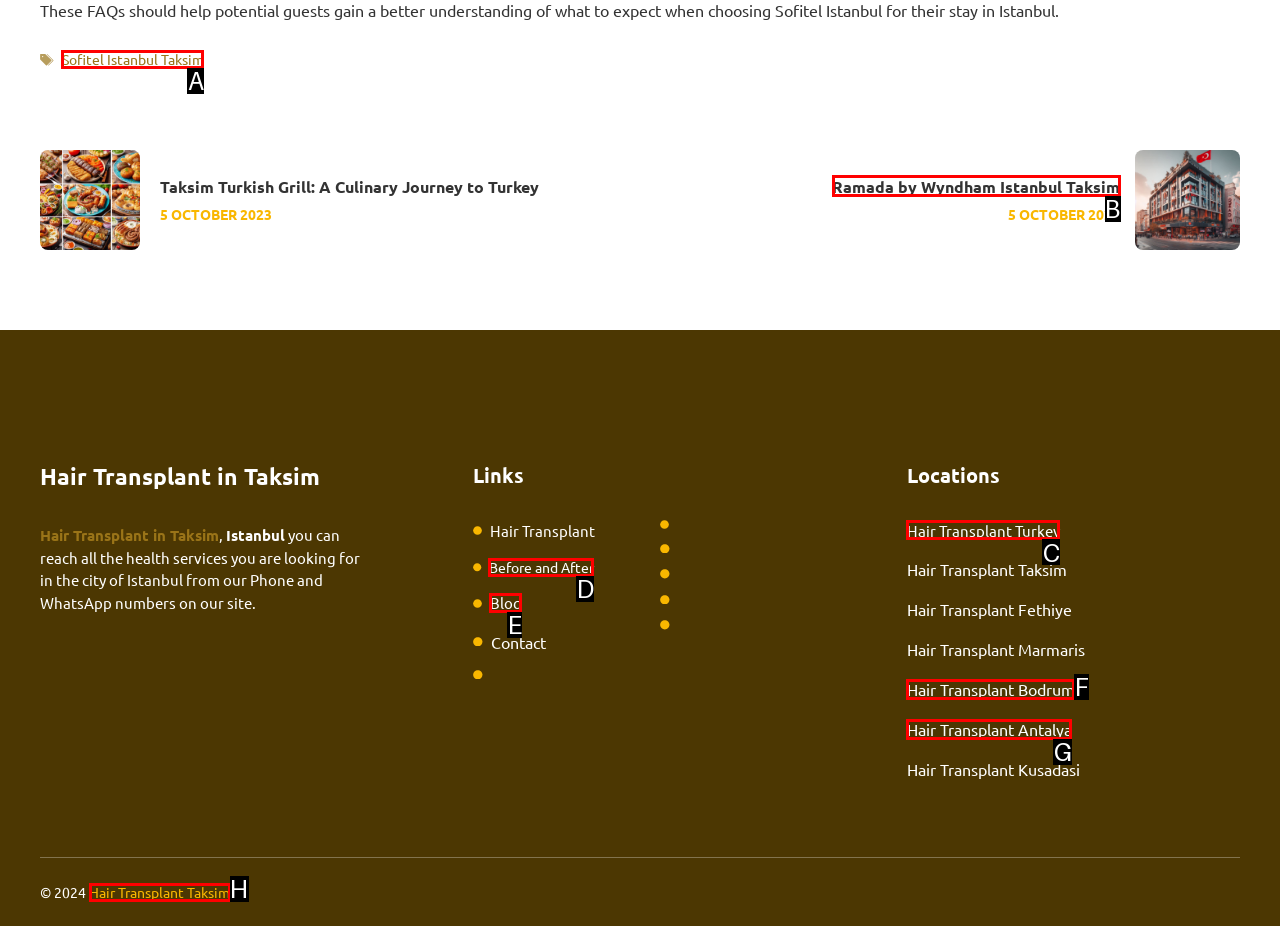Tell me the letter of the UI element I should click to accomplish the task: Click on the 'Contact Us' link based on the choices provided in the screenshot.

None